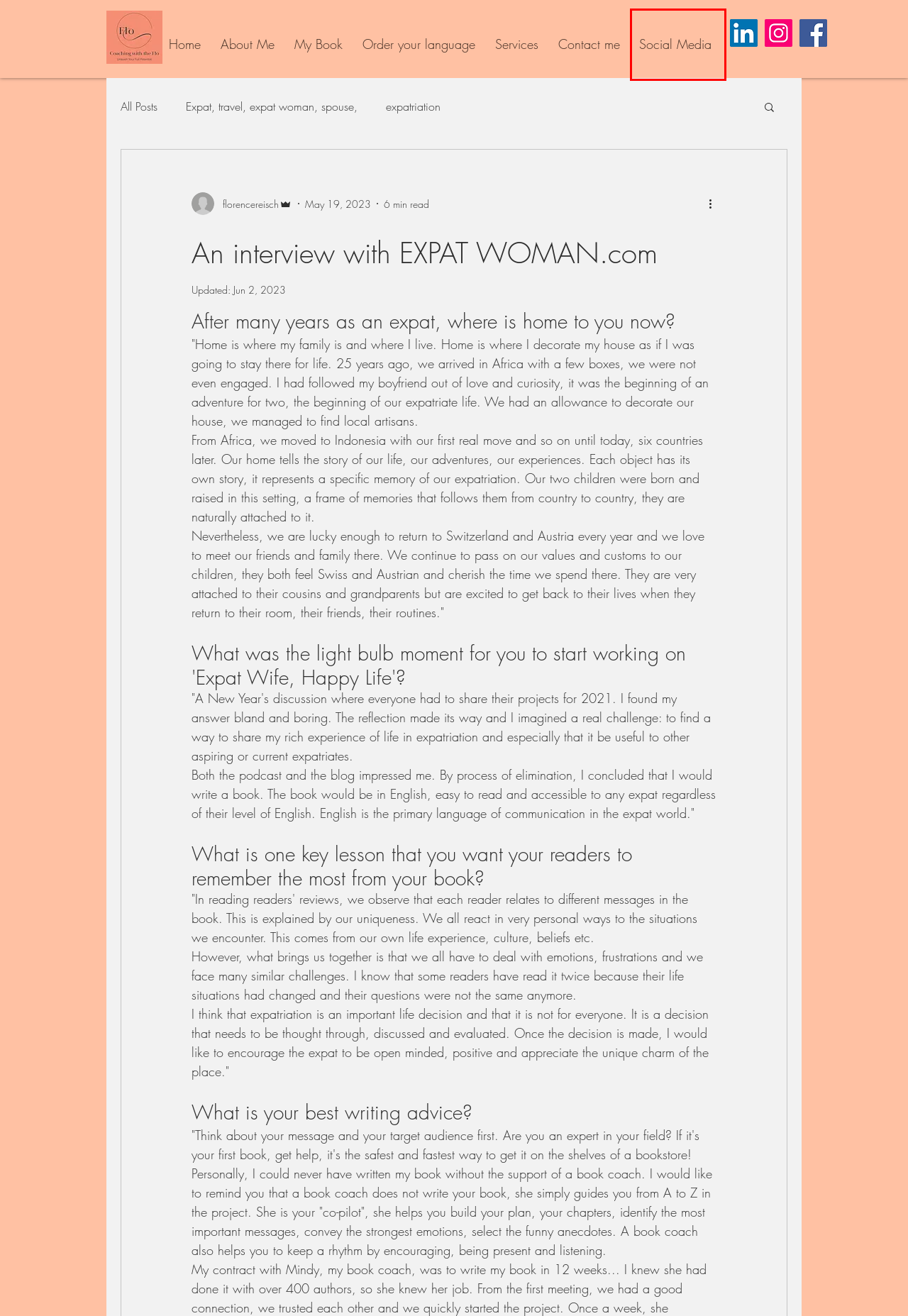Analyze the webpage screenshot with a red bounding box highlighting a UI element. Select the description that best matches the new webpage after clicking the highlighted element. Here are the options:
A. Blog | Coachingwiththeflo
B. Services  | CoachingwiththeFlo | Florence Reisch
C. expatriation
D. My Book | CoachingwiththeFlo  | Florence Reisch Gentinetta
E. Social Media | CoachingwiththeFlo |  Instagram LinkedIn & Facebook
F. About Me | Coachingwiththeflo
G. Contact me | Coachingwiththeflo | Florence Reisch
H. Coaching with the Flo | Author and Expat Coach  | Florence Reisch

E